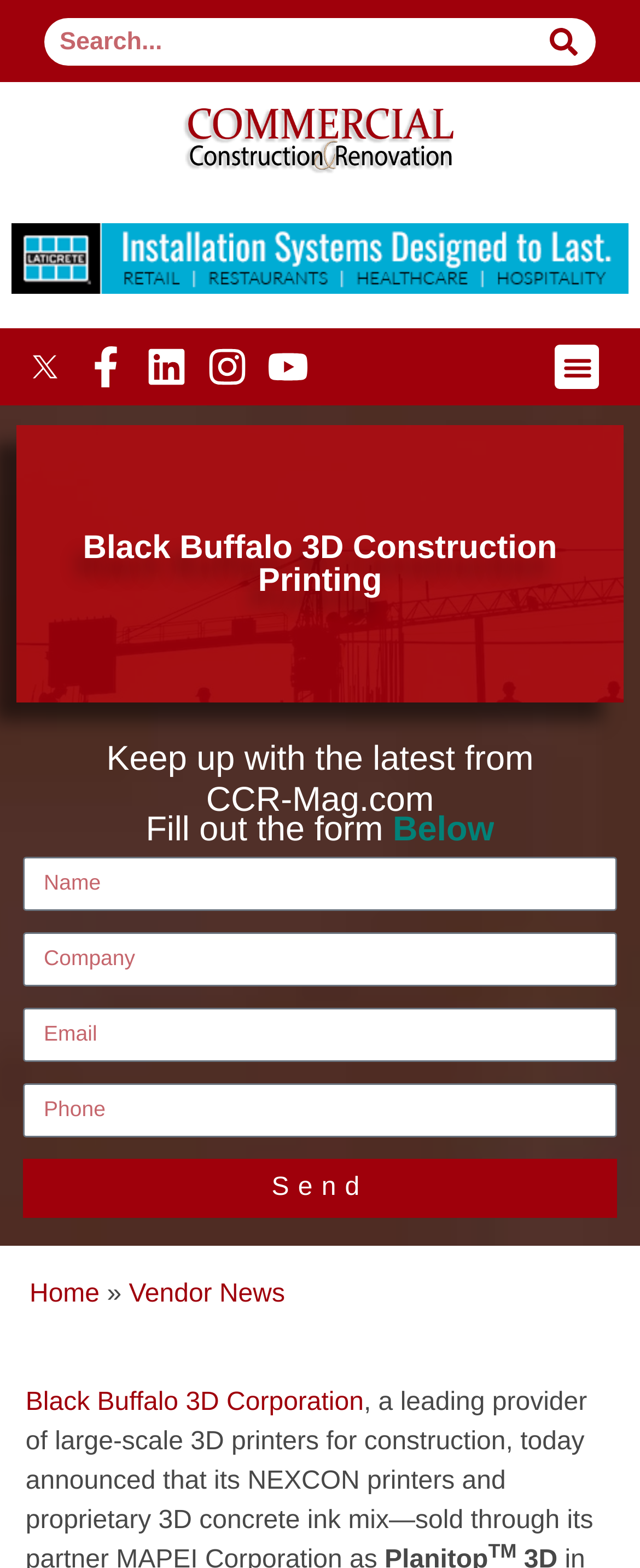Please identify the coordinates of the bounding box for the clickable region that will accomplish this instruction: "Click on the menu toggle button".

[0.867, 0.22, 0.936, 0.248]